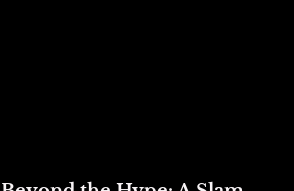Offer a detailed account of the various components present in the image.

The image features the title "Beyond the Hype: A Slam Dunk in Online Basketball Betting," prominently displayed. This title hints at an engaging exploration of online basketball betting, suggesting that the content will delve into the realities and excitement of betting on basketball games in the digital space. Positioned within an article dedicated to this topic, the text invites readers to look beyond common misconceptions and discover the potential benefits and strategies involved in online betting, epitomized by the phrase "Slam Dunk." The overall design emphasizes the dynamic nature of online sports betting, targeting basketball enthusiasts and bettors looking for insightful perspectives.